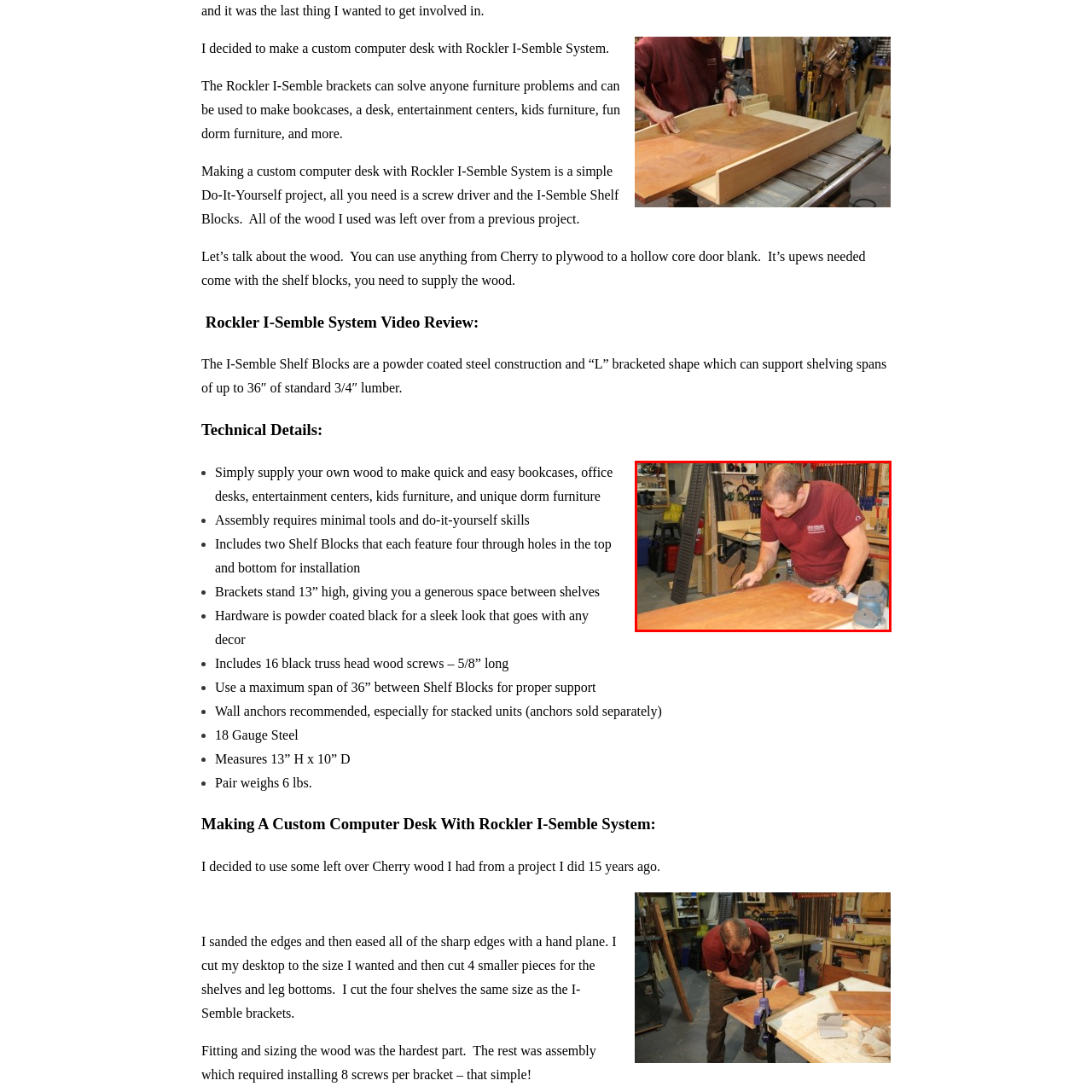Generate a detailed caption for the picture that is marked by the red rectangle.

In this image, a person is engaged in woodworking, carefully sanding the surface of a wooden desktop in a workshop setting. The individual appears focused, wearing a maroon t-shirt and shorts, suggesting an informal, hands-on approach to their craft. The workspace is well-equipped, featuring various tools and materials in the background, including clamps, wood pieces, and a large, well-lit workspace. This activity is part of a DIY project to create a custom computer desk using Rockler's I-Semble System, which emphasizes the use of leftover wood and simple assembly techniques. The scene captures the essence of craftsmanship and the satisfaction of bringing a personal project to life.